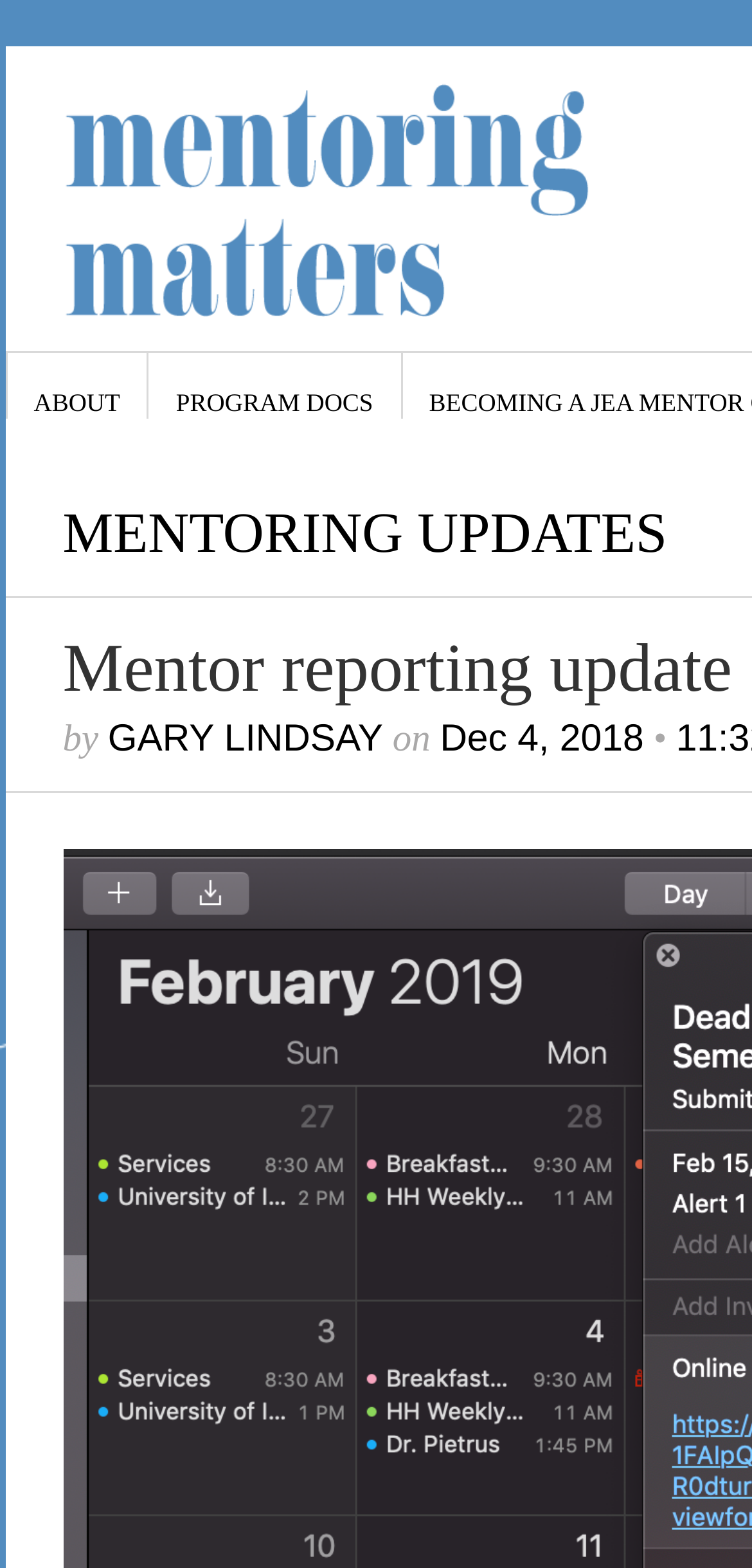Please determine and provide the text content of the webpage's heading.

Mentor reporting update